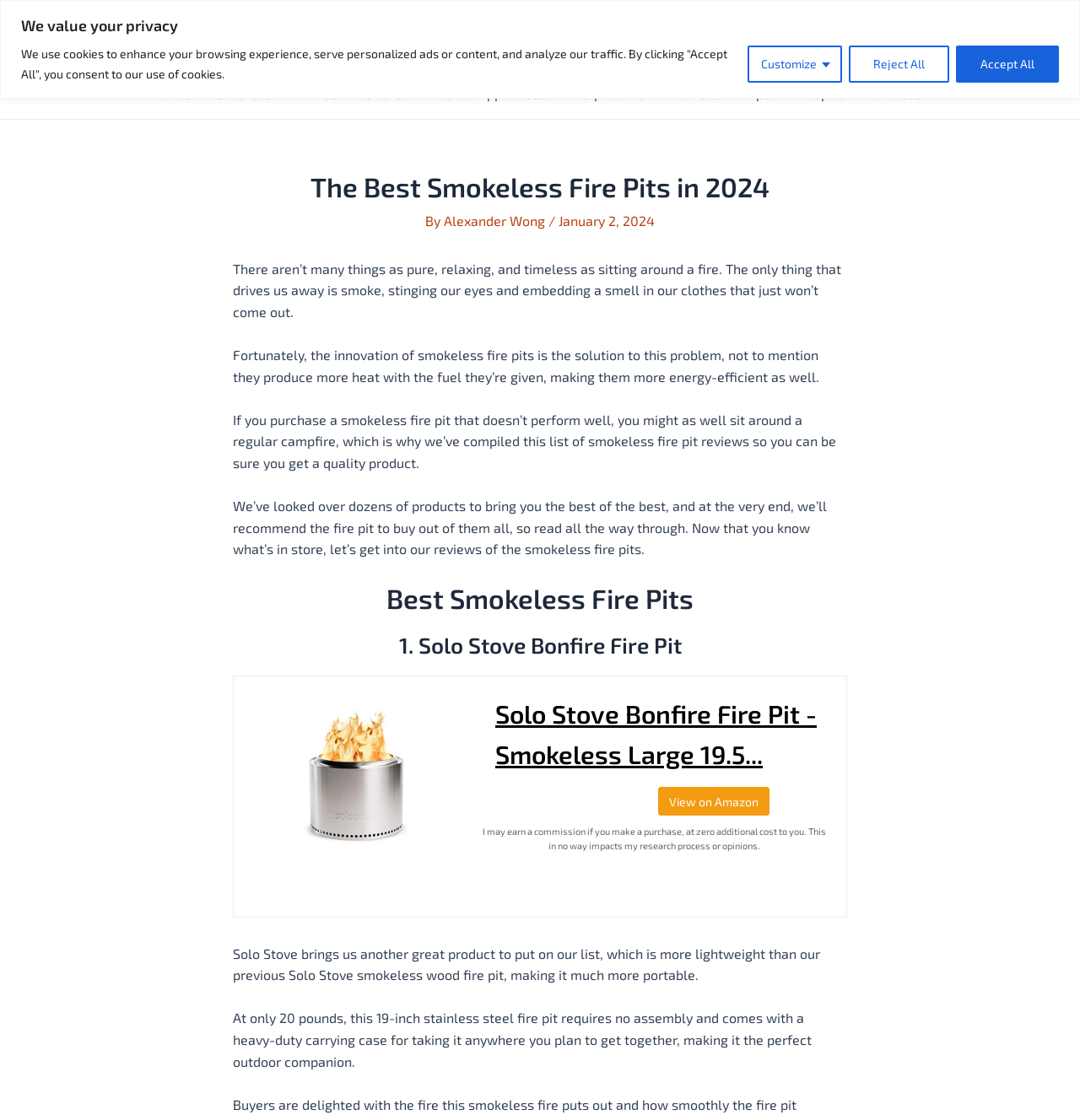How many products are reviewed on this page?
Answer the question with a thorough and detailed explanation.

I found at least one product review on this page, which is the Solo Stove Bonfire Fire Pit. There may be more reviews further down the page, but I can confirm that there is at least one.